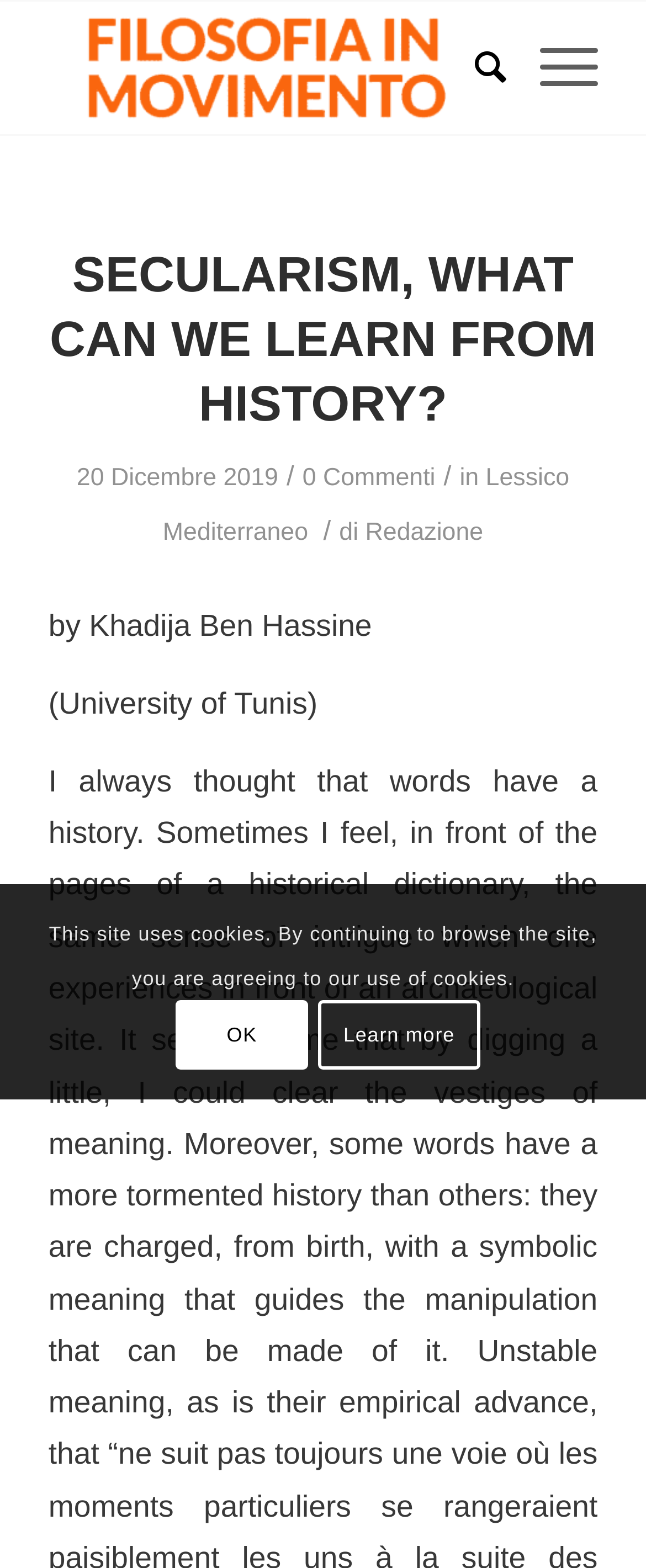Articulate a detailed summary of the webpage's content and design.

The webpage is an article titled "Secularism, what can we learn from history?" from the website "Filosofia in movimento". At the top left, there is a logo of "Filosofia in movimento" which is an image with a link to the website's homepage. Next to the logo, there is a menu item "Cerca" (meaning "Search" in Italian) and a link to the "Menu".

Below the top navigation bar, there is a header section that spans the entire width of the page. The header contains the title of the article in a large font, followed by the publication date "20 Dicembre 2019" and the number of comments "0 Commenti". The author's name "Khadija Ben Hassine" and her affiliation "University of Tunis" are displayed below the title.

To the right of the author's information, there are links to categories "Lessico Mediterraneo" and "Redazione". The main content of the article is not explicitly described in the accessibility tree, but it is likely to be below the author's information.

At the bottom of the page, there is a notification bar that informs users that the site uses cookies and provides links to "OK" and "Learn more" options.